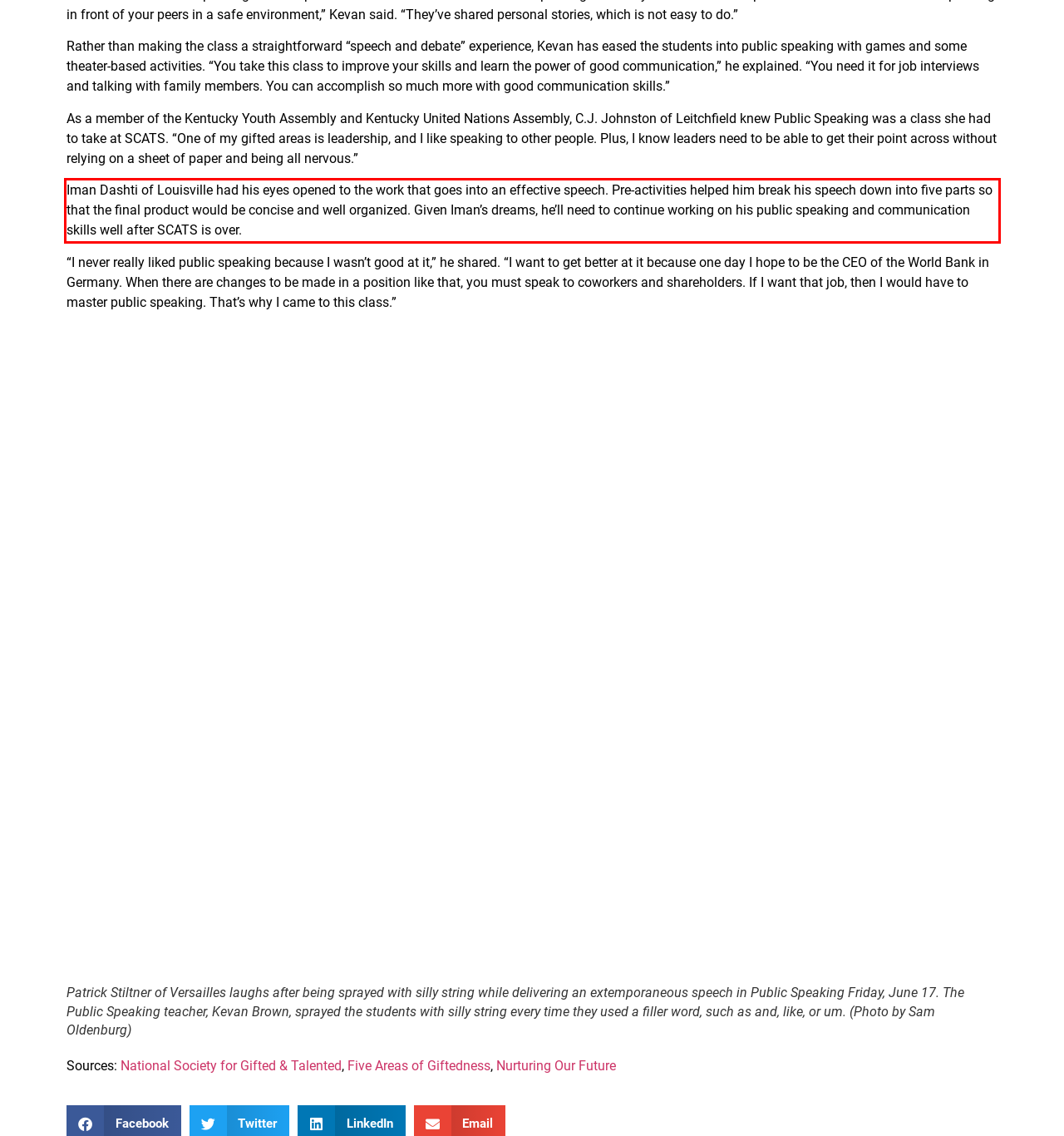Identify the text inside the red bounding box in the provided webpage screenshot and transcribe it.

Iman Dashti of Louisville had his eyes opened to the work that goes into an effective speech. Pre-activities helped him break his speech down into five parts so that the final product would be concise and well organized. Given Iman’s dreams, he’ll need to continue working on his public speaking and communication skills well after SCATS is over.